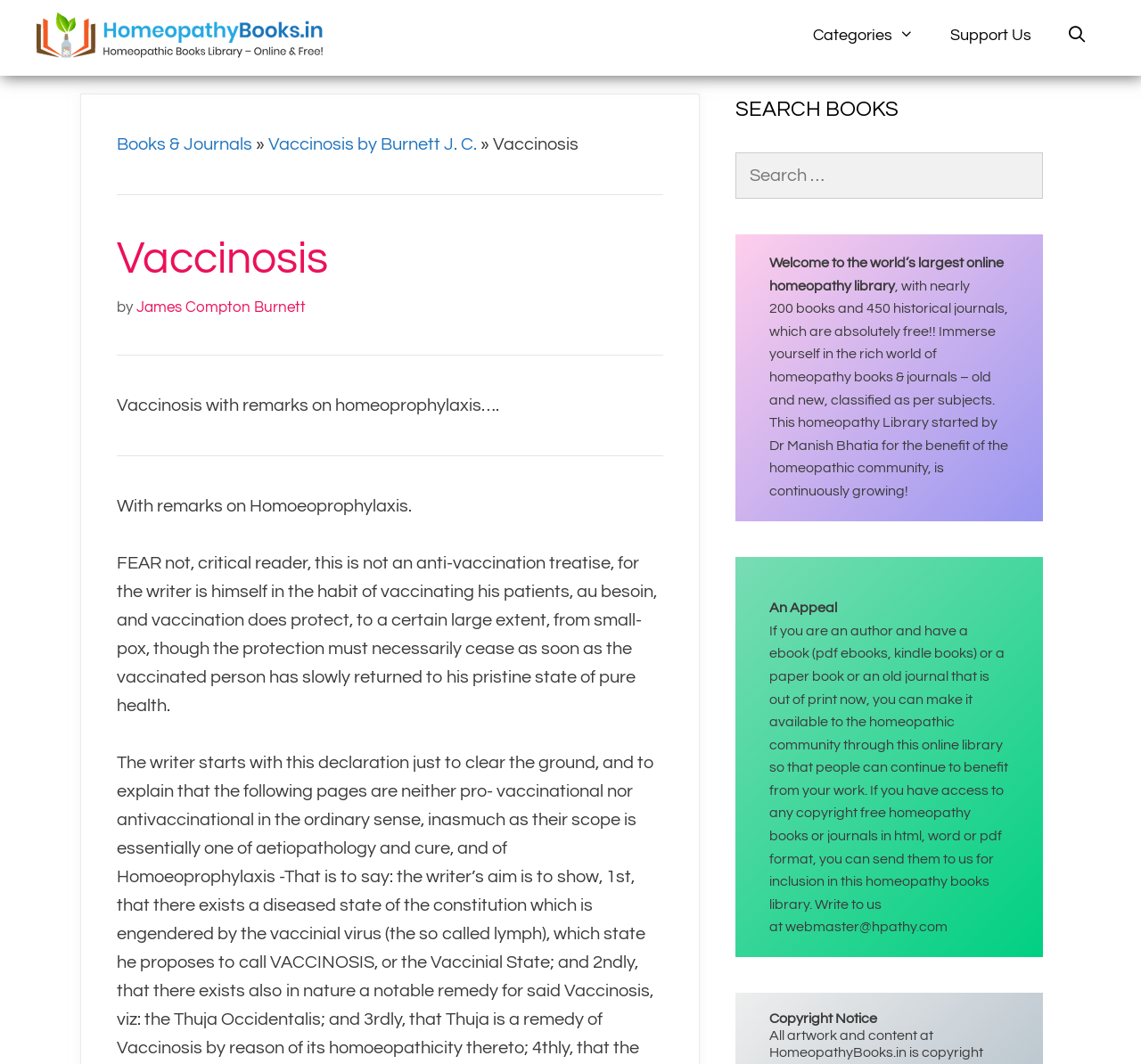What is the name of the website?
Look at the image and answer with only one word or phrase.

HomeopathyBooks.in